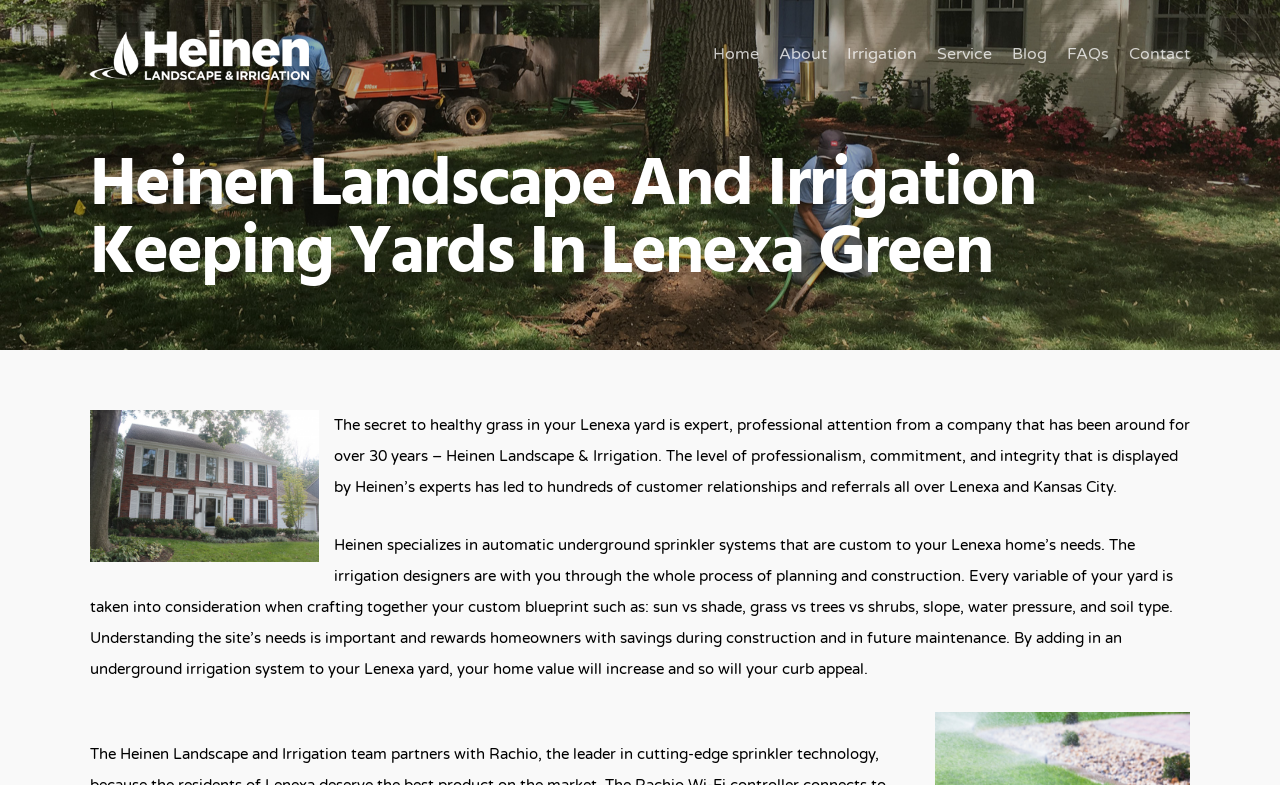Identify the bounding box coordinates of the region that should be clicked to execute the following instruction: "Contact Heinen Landscape & Irrigation".

[0.882, 0.013, 0.93, 0.138]